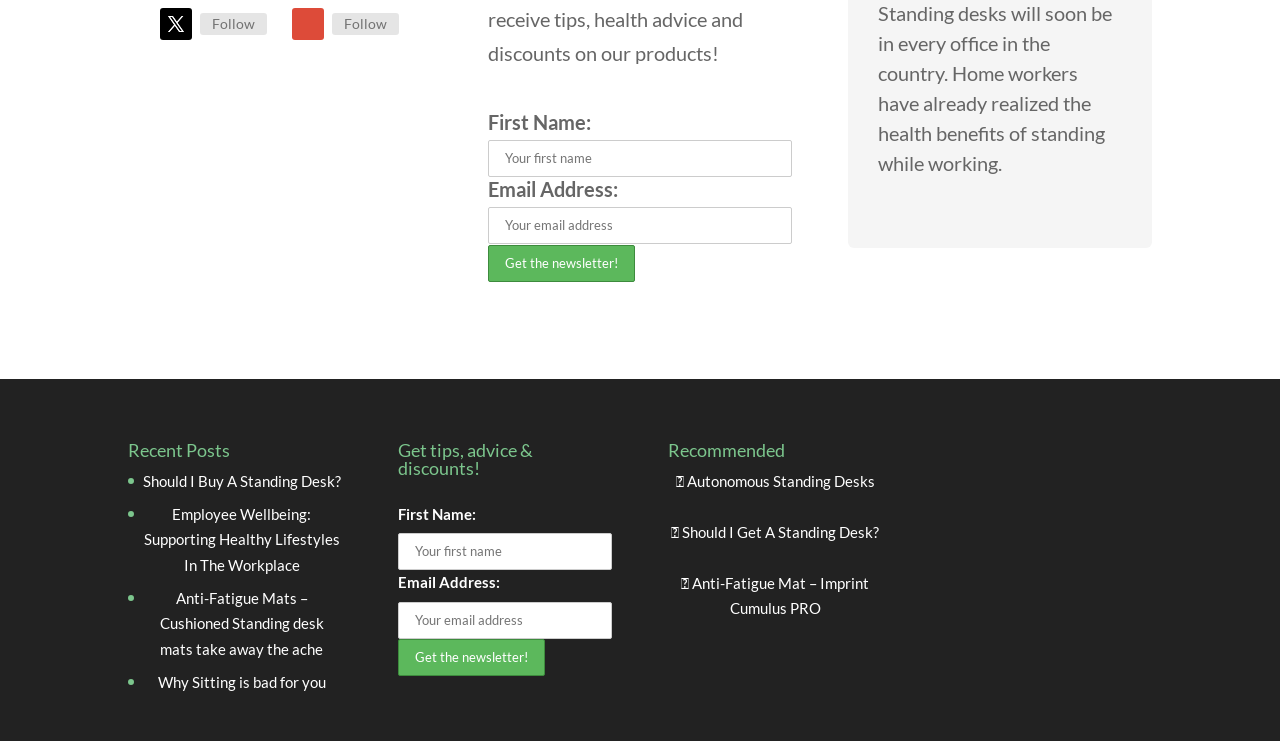What is the purpose of the form?
Please answer the question as detailed as possible.

The form on the webpage is used to collect user information, specifically first name and email address, in order to send them a newsletter. This is evident from the button label 'Get the newsletter!' and the input fields for first name and email address.